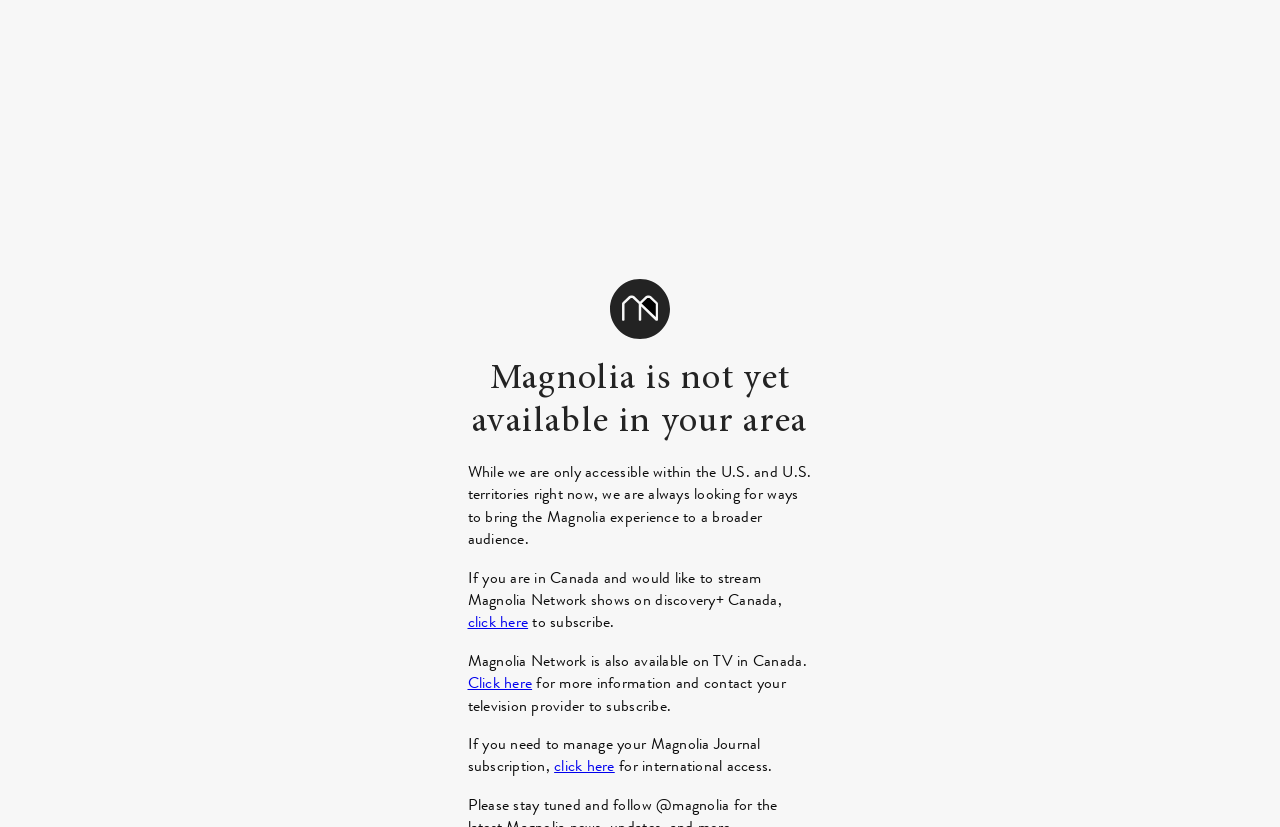Create a detailed summary of all the visual and textual information on the webpage.

The webpage appears to be a notification page for Magnolia, a streaming service. At the top, there is a prominent image taking up about a quarter of the screen. Below the image, there is a heading that reads "Magnolia is not yet available in your area". 

Underneath the heading, there is a paragraph of text explaining that Magnolia is currently only accessible within the U.S. and U.S. territories, but they are working to expand their reach. 

Following this, there is a section of text that addresses users in Canada, informing them that they can stream Magnolia Network shows on discovery+ Canada, with a link to subscribe. Additionally, it mentions that Magnolia Network is also available on TV in Canada, with another link to get more information and subscribe through their television provider.

Lastly, there is a section for users who need to manage their Magnolia Journal subscription, with a link to do so, specifically for international access.